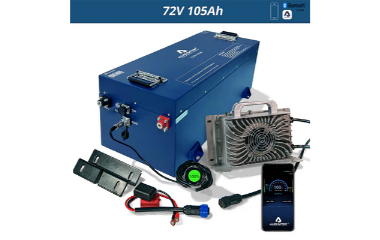Give an elaborate caption for the image.

The image features an Allied Commercial 72V Lithium LiFePO4 Battery Package, designed for enhanced performance in golf carts and utility vehicles. This particular model boasts a capacity of 105Ah, making it suitable for prolonged use in various applications. The battery is presented in a robust blue case, emphasizing durability and reliability. 

Included with the battery are essential components: a specialized cooling system showcased beside the battery, which is crucial for maintaining optimal operating temperatures, and a Bluetooth-enabled monitoring system. This feature allows users to easily track battery performance and status via a mobile app, ensuring convenience and efficiency during operation.

The packaging also highlights its suitability for commercial use, specifically aimed at golf carts and UTVs, reflecting Allied's commitment to providing high-quality lithium battery solutions.